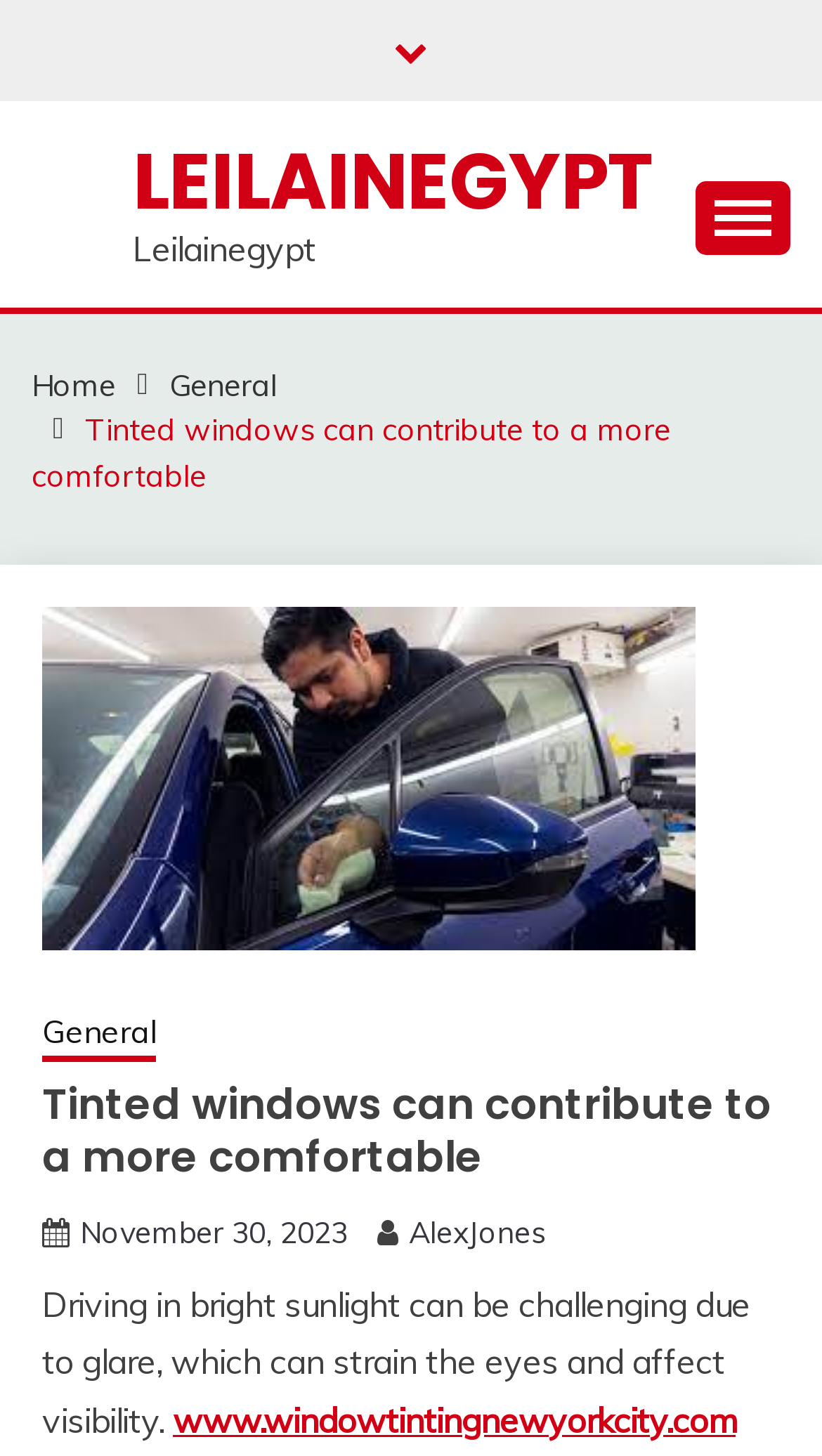Who is the author of the article?
Provide a detailed and extensive answer to the question.

The webpage contains a link with the text 'AlexJones', which is likely to be the author of the article. This can be inferred from the context of the webpage, which appears to be a blog post or article.